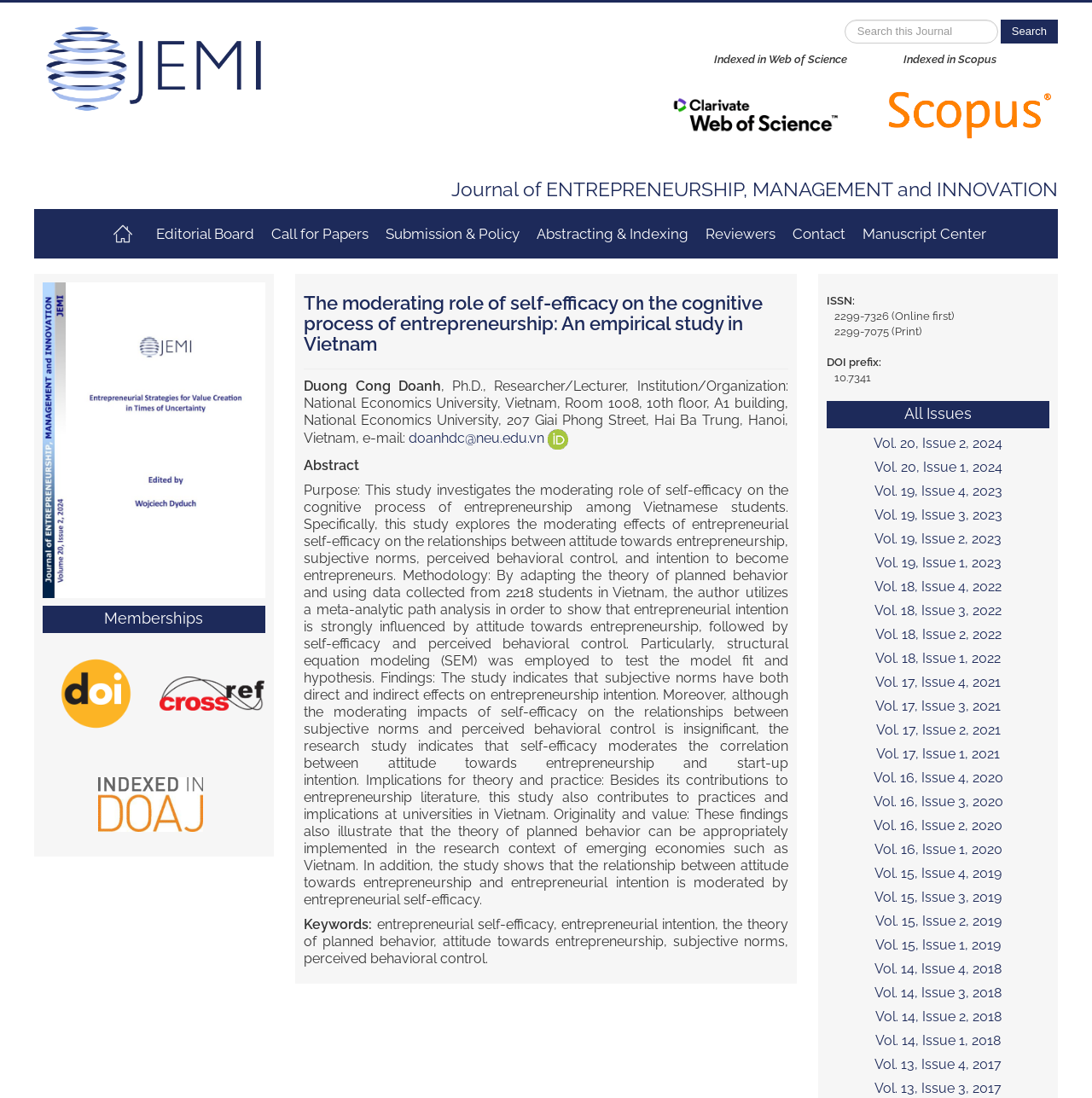Could you locate the bounding box coordinates for the section that should be clicked to accomplish this task: "Browse all issues".

[0.757, 0.365, 0.961, 0.39]